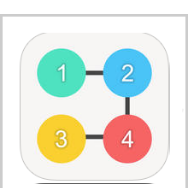What is the purpose of the lines connecting the circles?
Please give a detailed and elaborate answer to the question.

The question asks about the purpose of the lines connecting the circles. By examining the image, we can infer that the lines are meant to suggest pathways or logical connections that players may need to use to solve challenges in the game, as mentioned in the caption.